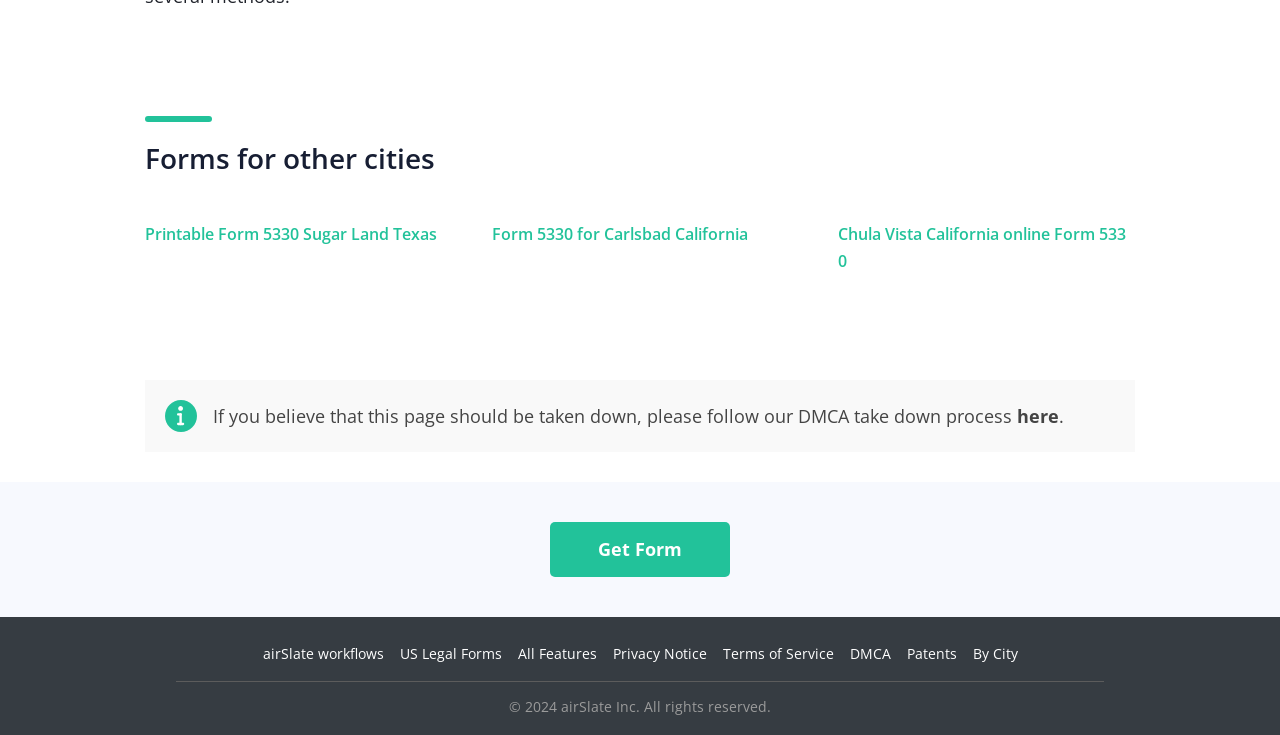What is the purpose of the 'here' link?
From the screenshot, provide a brief answer in one word or phrase.

To report DMCA takedown